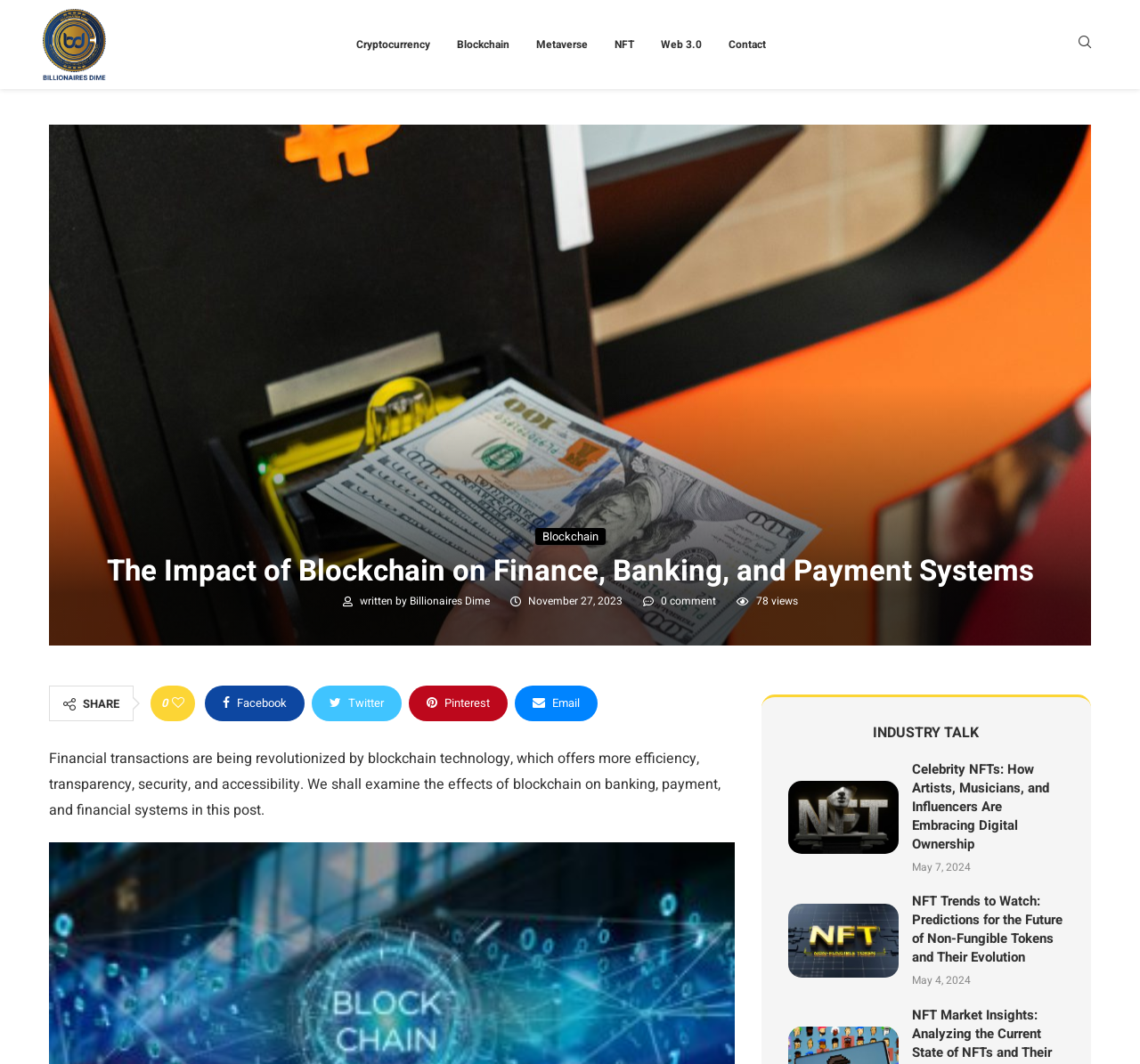Identify and extract the main heading of the webpage.

The Impact of Blockchain on Finance, Banking, and Payment Systems